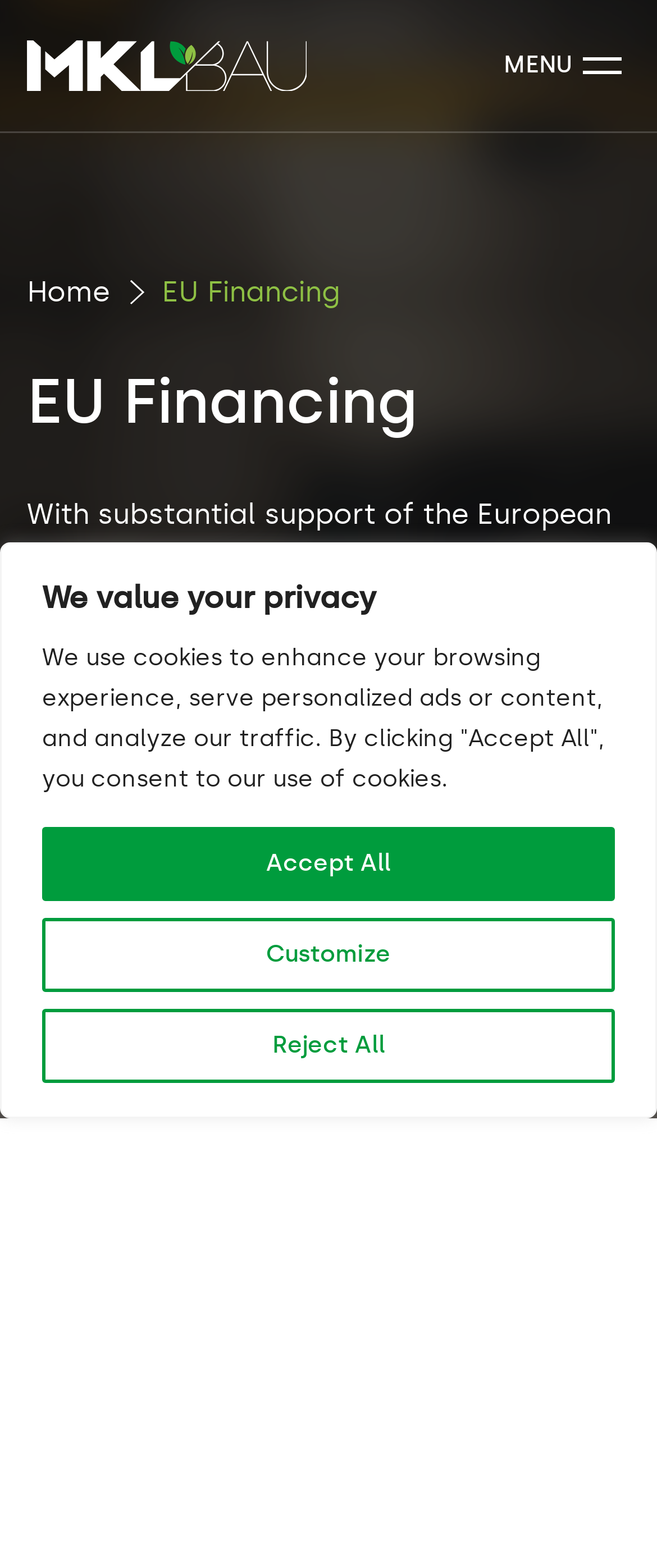Please determine the bounding box coordinates, formatted as (top-left x, top-left y, bottom-right x, bottom-right y), with all values as floating point numbers between 0 and 1. Identify the bounding box of the region described as: alt="Putlocker"

None